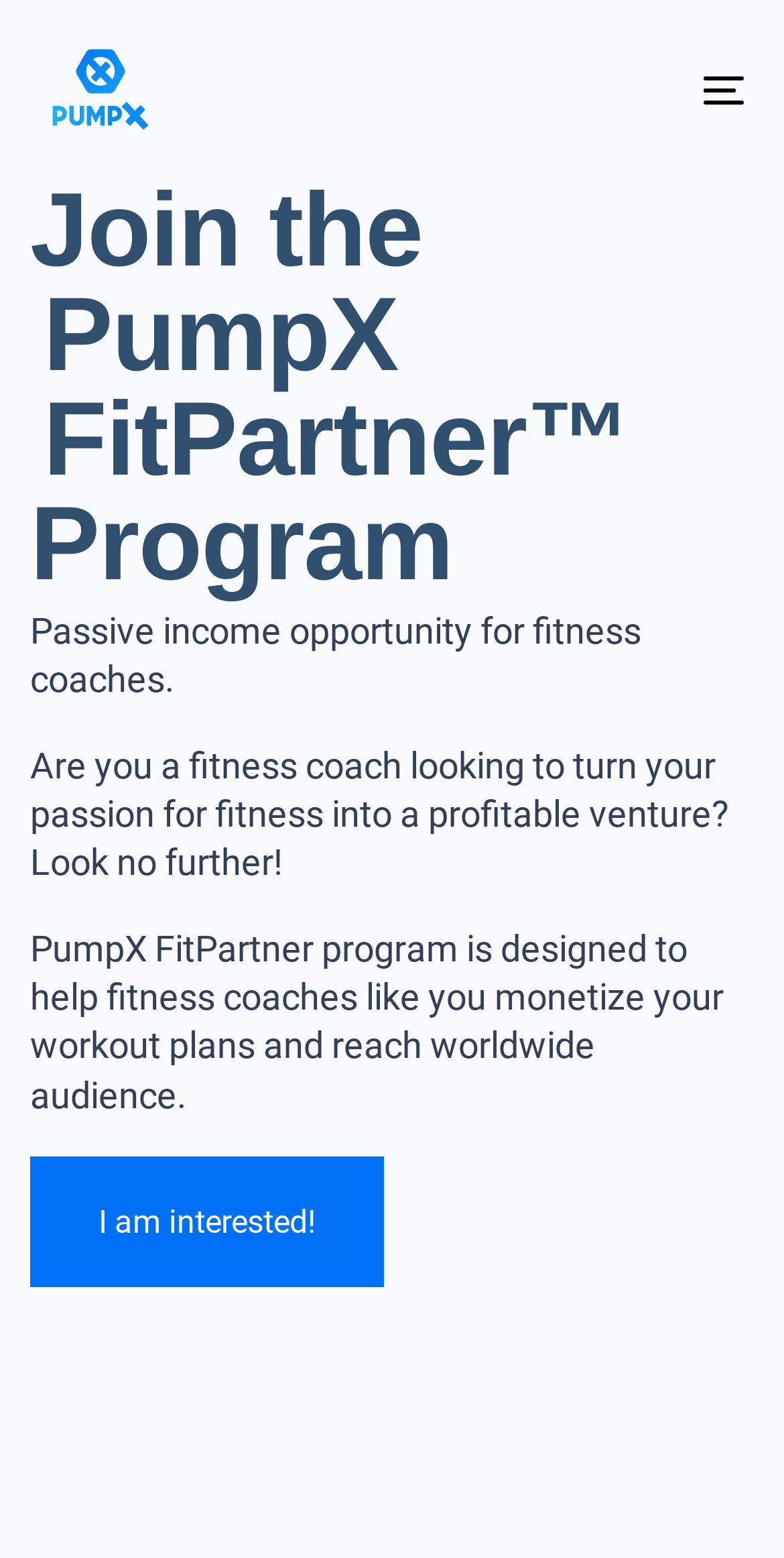Please give a one-word or short phrase response to the following question: 
What is the call-to-action?

I am interested!